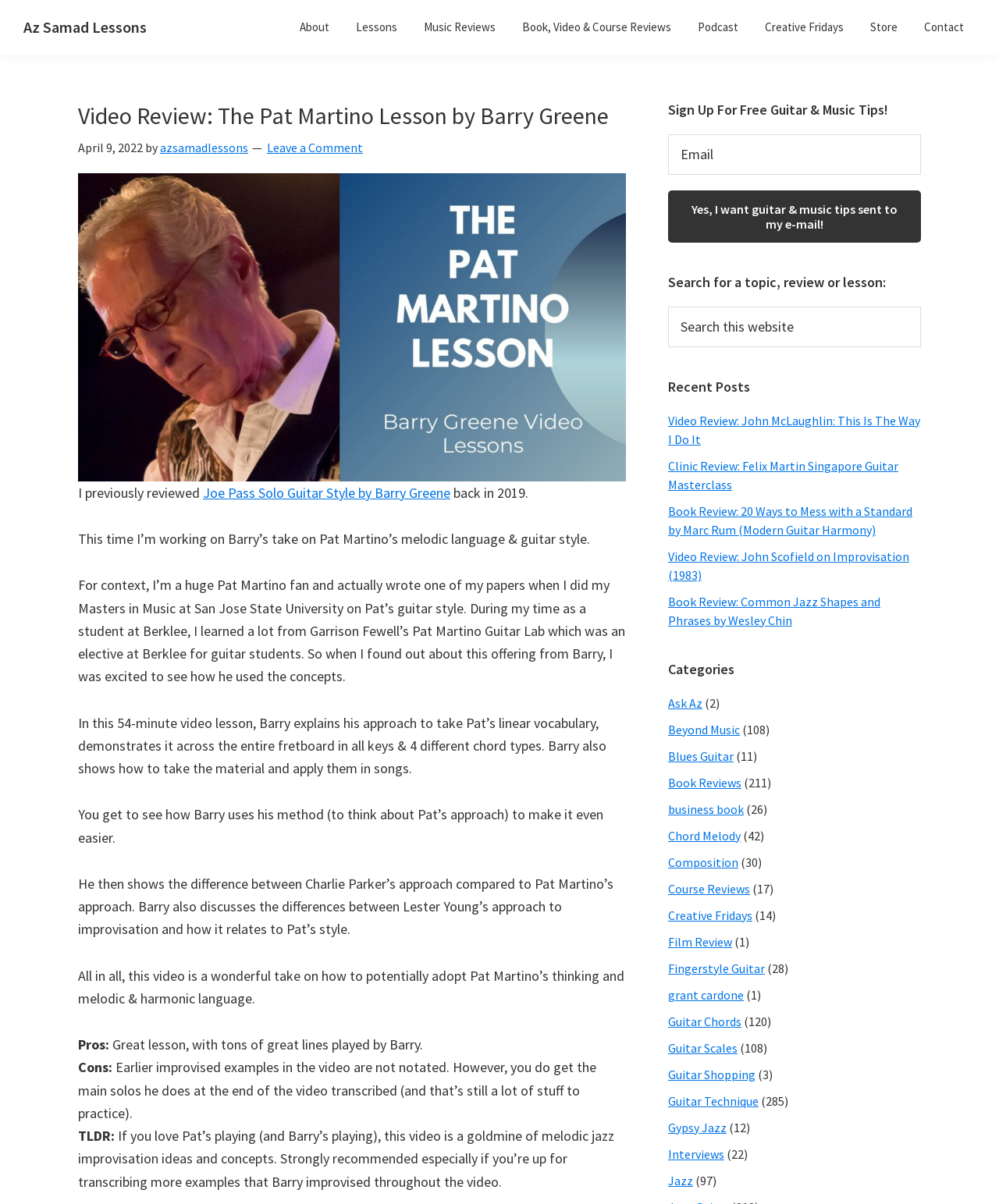Create a detailed summary of all the visual and textual information on the webpage.

This webpage is a video review of "The Pat Martino Lesson" by Barry Greene. At the top, there are three "Skip to" links, followed by a link to "Az Samad Lessons" and a static text "Guitar, Ukulele and Music Lessons". Below this, there is a main navigation menu with links to "About", "Lessons", "Music Reviews", "Book, Video & Course Reviews", "Podcast", "Creative Fridays", "Store", and "Contact".

The main content of the page is divided into sections. The first section has a heading "Video Review: The Pat Martino Lesson by Barry Greene" and a time stamp "April 9, 2022". Below this, there is a link to "azsamadlessons" and a "Leave a Comment" link. 

The next section has a figure with a link, followed by a static text "I previously reviewed Joe Pass Solo Guitar Style by Barry Greene back in 2019." The text then describes the content of the video lesson, including Barry's approach to Pat Martino's melodic language and guitar style, and how he applies the material in songs.

The review is divided into sections, including "Pros" and "Cons", with detailed descriptions of the video lesson. There is also a "TLDR" (Too Long, Didn't Read) section that summarizes the review.

On the right side of the page, there is a primary sidebar with several sections. The first section has a heading "Sign Up For Free Guitar & Music Tips!" with a textbox to enter an email address and a button to submit. Below this, there is a search box to search for topics, reviews, or lessons on the website. 

The next section has a heading "Recent Posts" with links to several recent posts, including video reviews and book reviews. Below this, there is a section with links to categories, including "Ask Az", "Beyond Music", "Blues Guitar", "Book Reviews", and many others. Each category has a number in parentheses indicating the number of posts in that category.